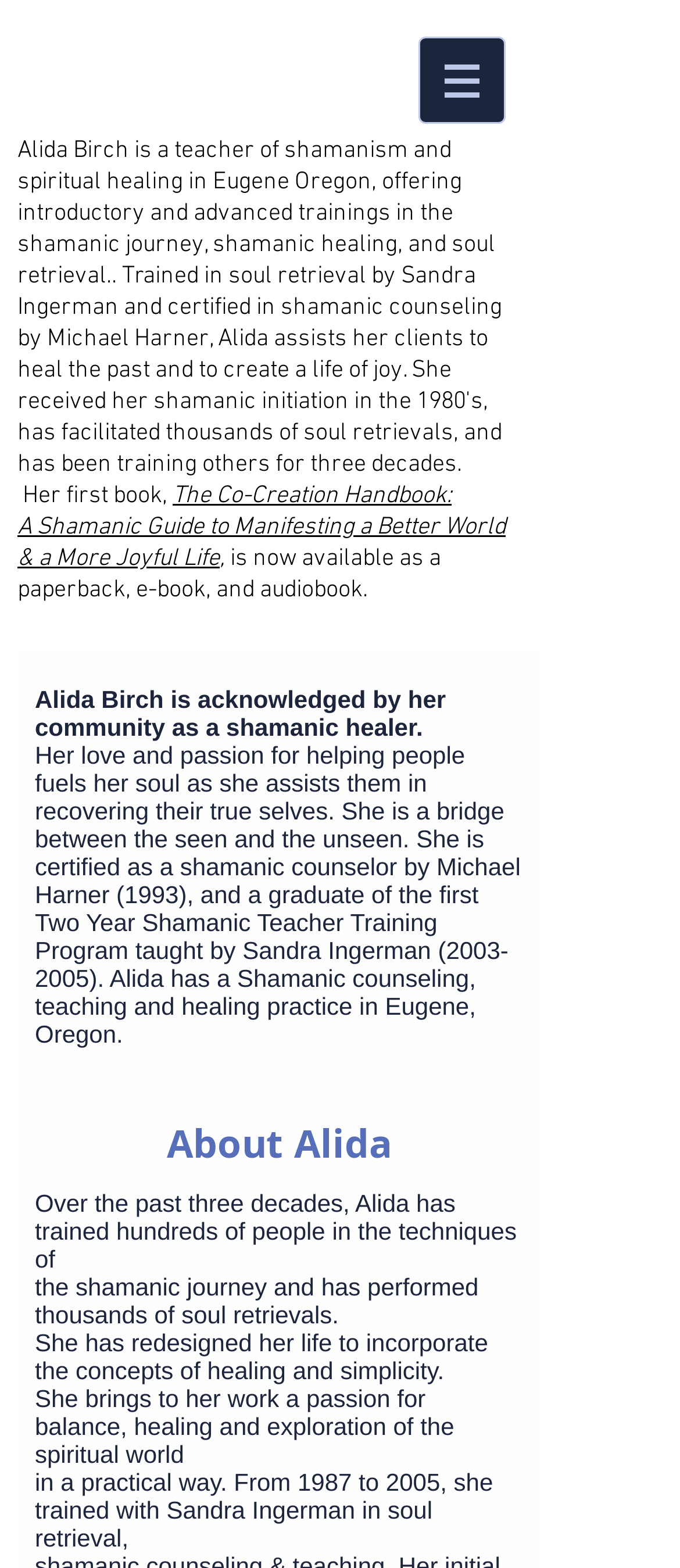What is Alida Birch certified in?
Can you provide a detailed and comprehensive answer to the question?

The webpage states that Alida Birch is certified as a shamanic counselor by Michael Harner (1993), and a graduate of the first Two Year Shamanic Teacher Training Program taught by Sandra Ingerman (2003-2005).